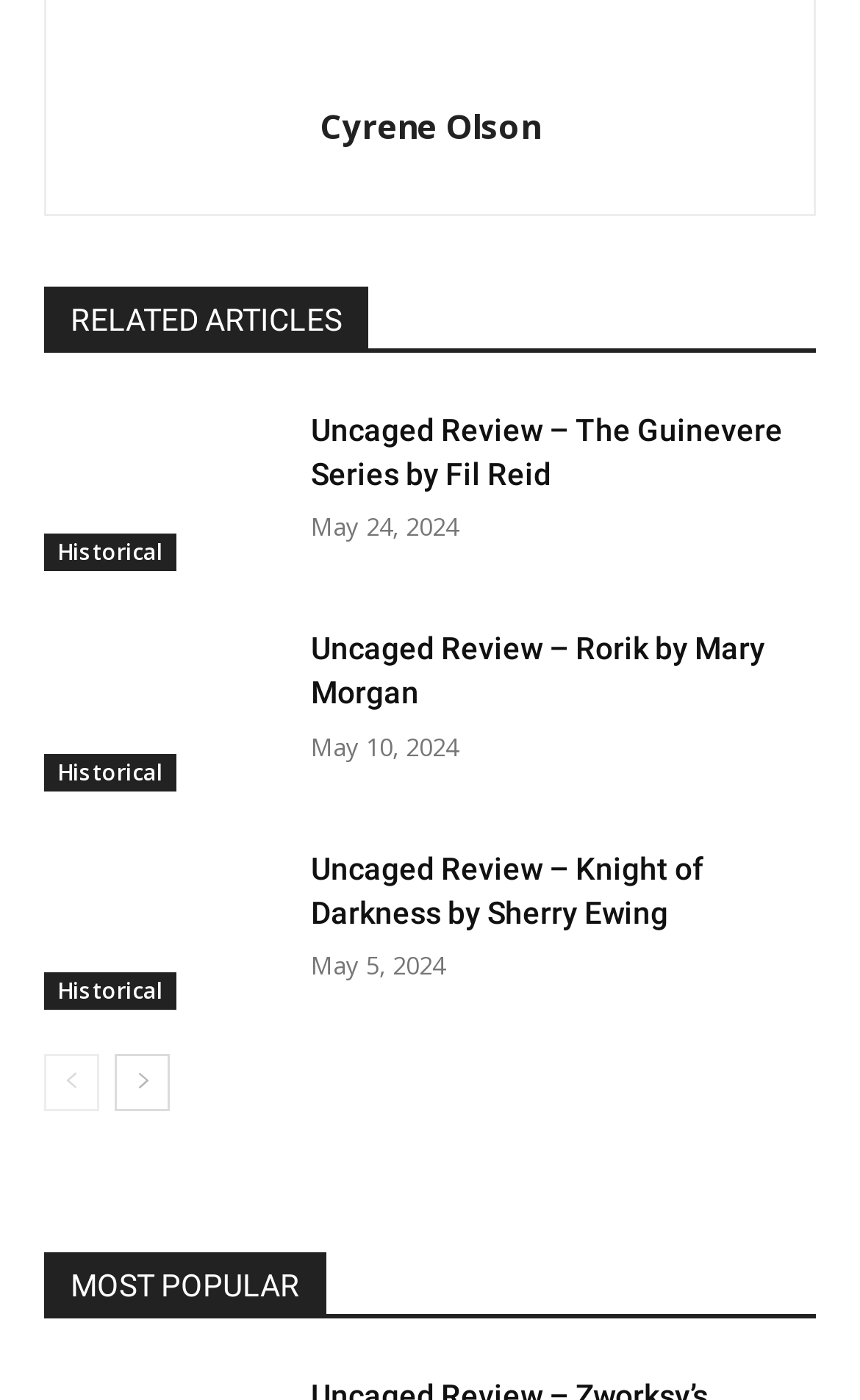Based on the element description Cyrene Olson, identify the bounding box coordinates for the UI element. The coordinates should be in the format (top-left x, top-left y, bottom-right x, bottom-right y) and within the 0 to 1 range.

[0.108, 0.074, 0.892, 0.107]